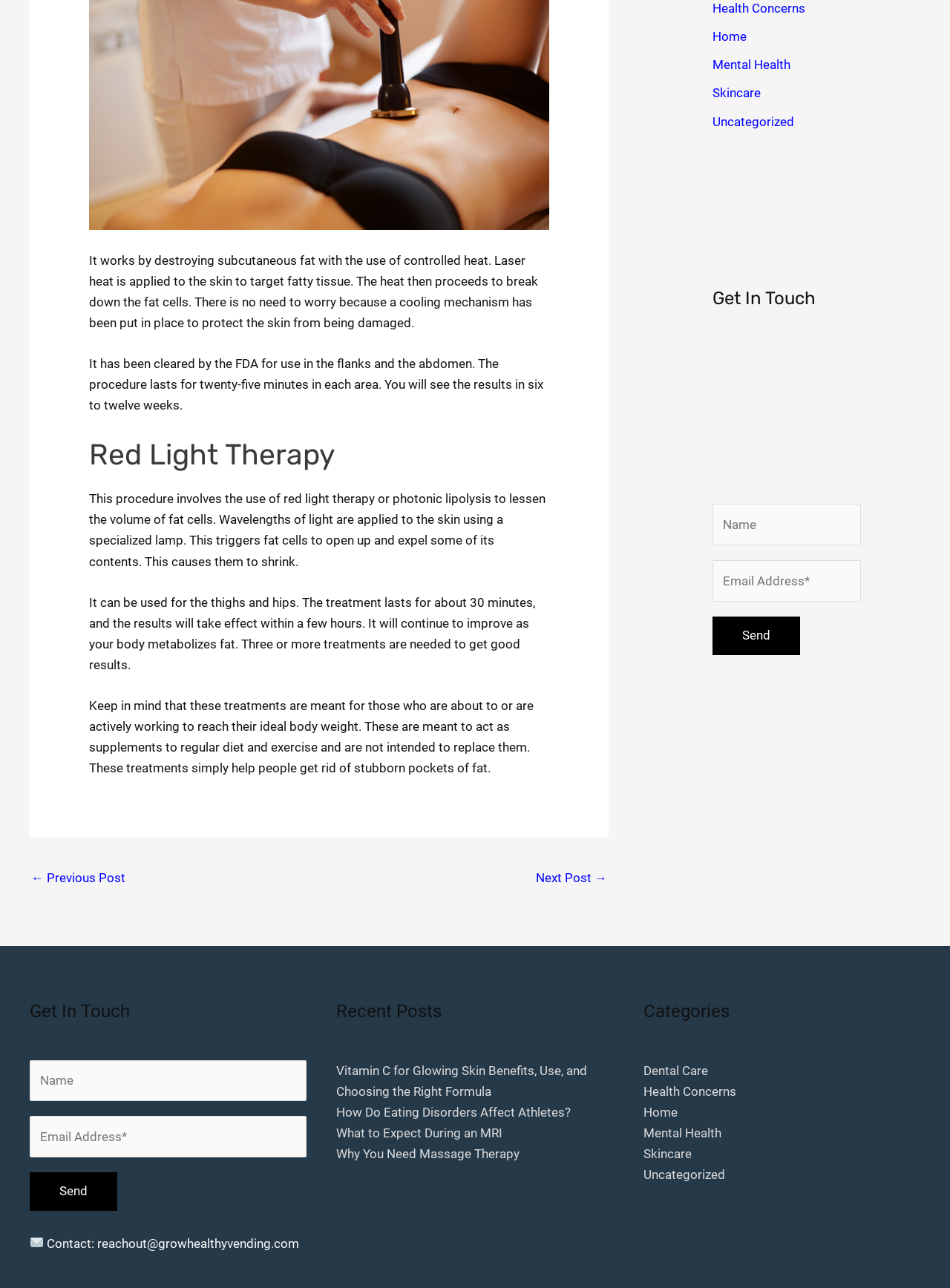Please identify the bounding box coordinates of the element's region that should be clicked to execute the following instruction: "Click the 'Get In Touch' heading". The bounding box coordinates must be four float numbers between 0 and 1, i.e., [left, top, right, bottom].

[0.75, 0.224, 0.906, 0.241]